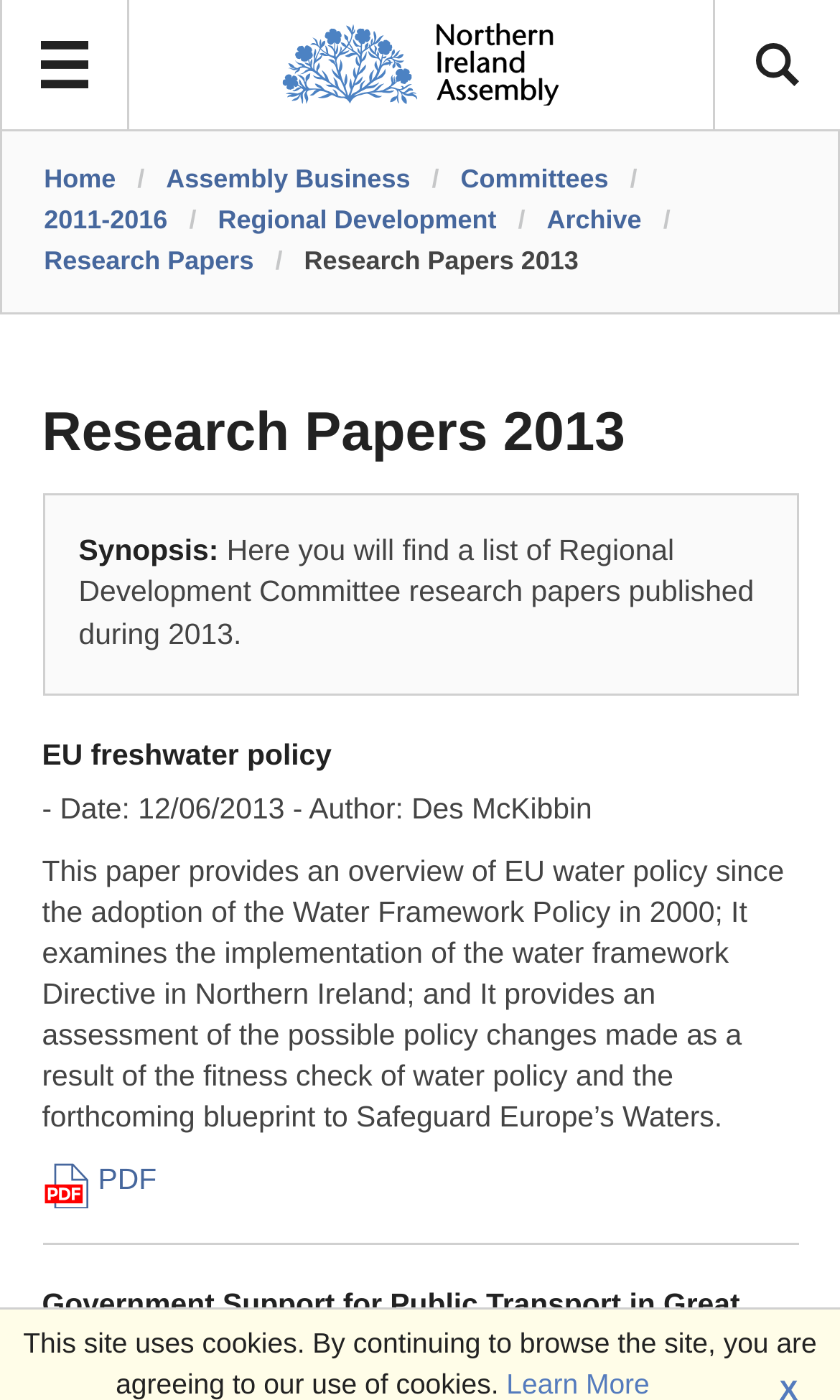What is the format of the 'EU freshwater policy' research paper?
Please use the image to provide an in-depth answer to the question.

I found the format of the 'EU freshwater policy' research paper by looking at the link 'PDF' which is located at the bottom of the research paper summary.